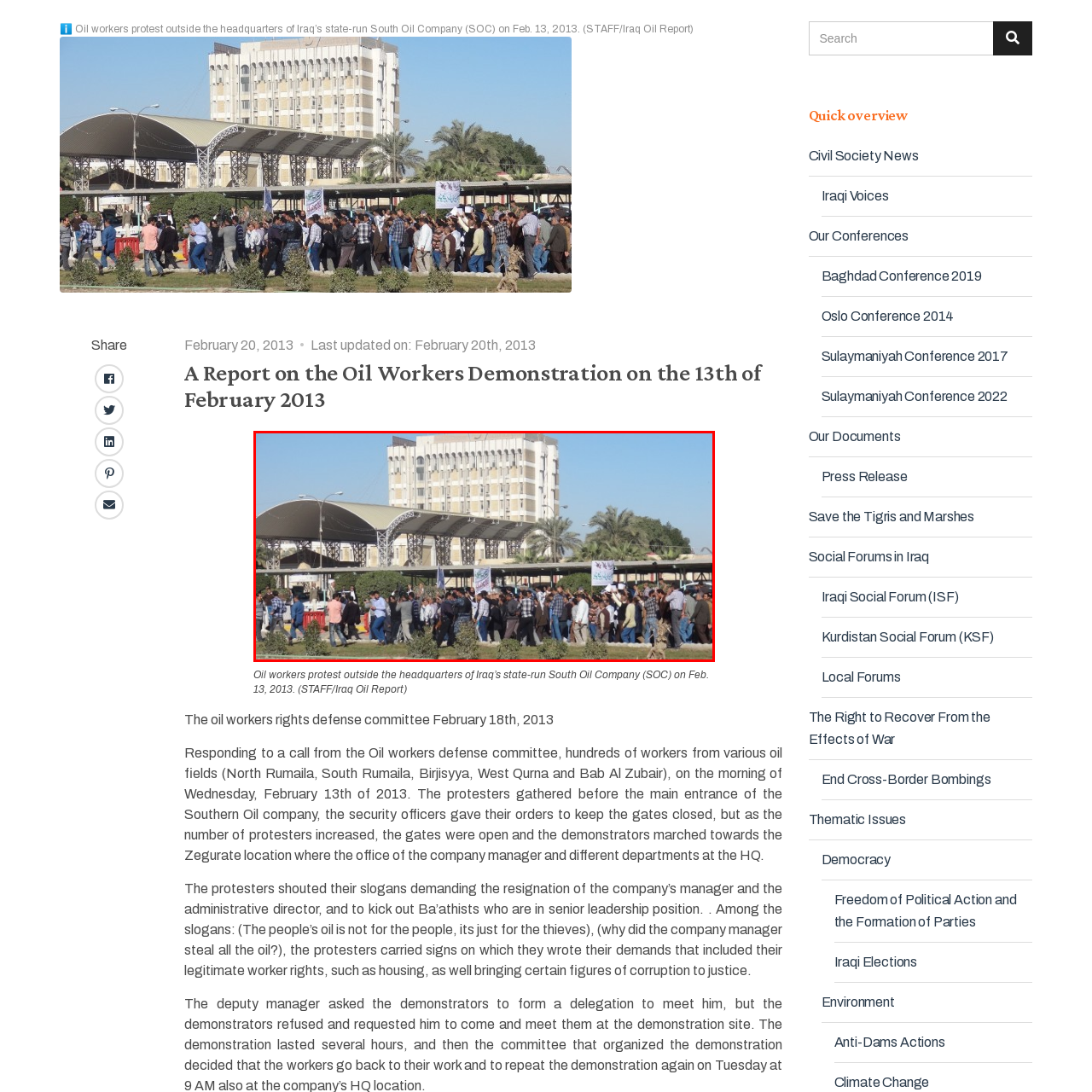What type of trees are visible in the background?
Analyze the visual elements found in the red bounding box and provide a detailed answer to the question, using the information depicted in the image.

The caption describes the landscape as 'filled with palms and neatly trimmed bushes', indicating that the trees visible in the background are palm trees.